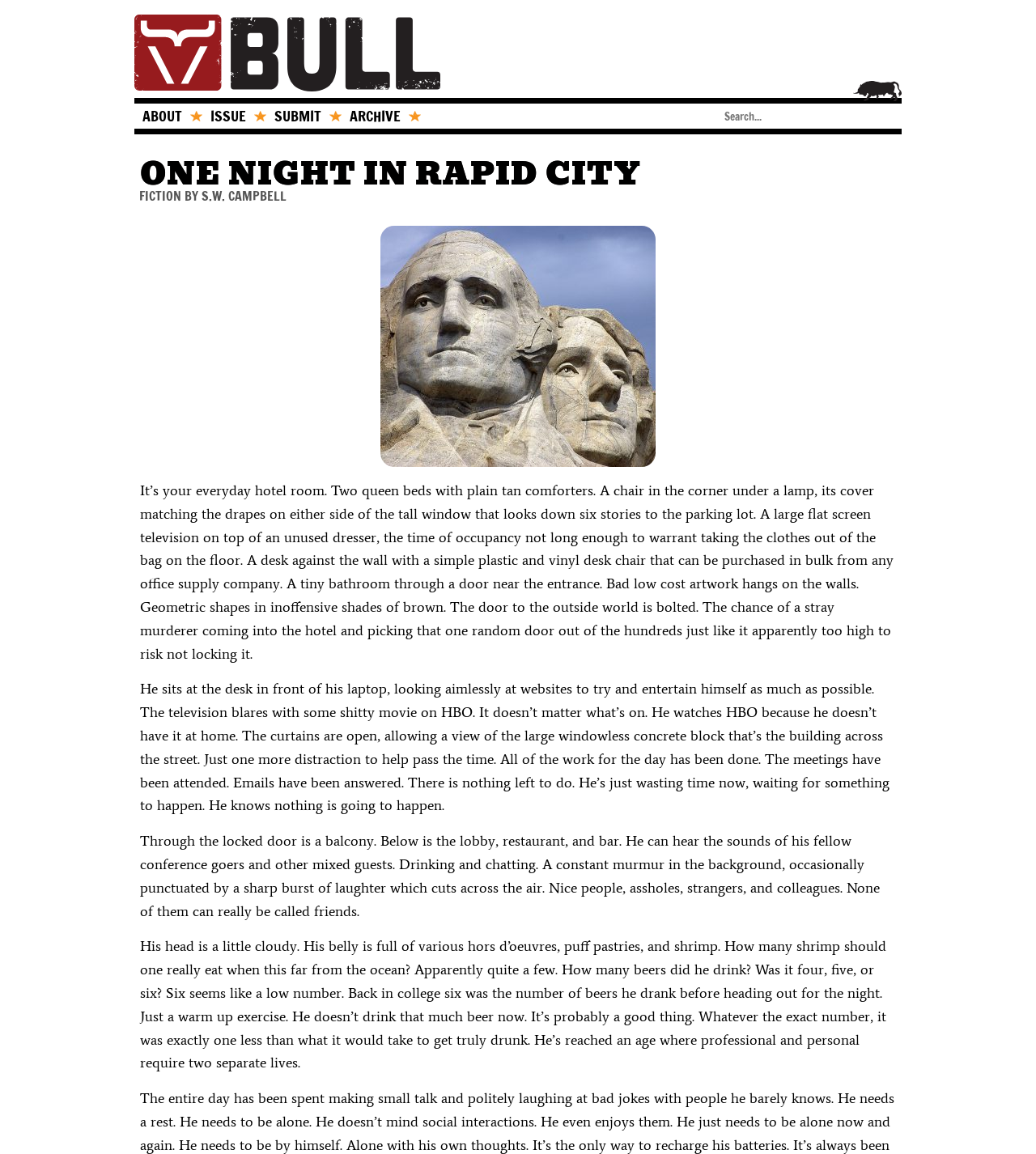What is the protagonist's state after eating and drinking?
Provide an in-depth answer to the question, covering all aspects.

The protagonist's state can be determined by reading the static text element which describes the scene, it mentions that 'His head is a little cloudy. His belly is full of various hors d’oeuvres, puff pastries, and shrimp'.